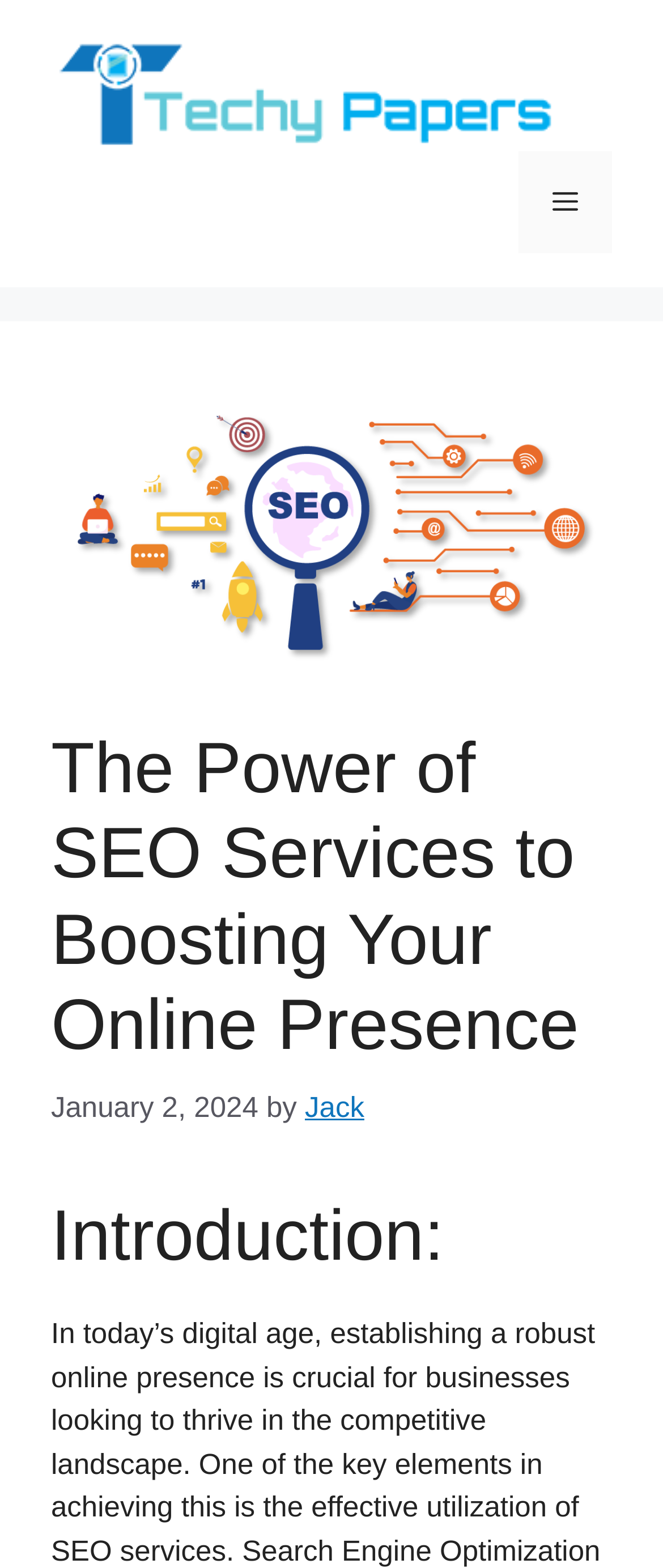Create a detailed narrative of the webpage’s visual and textual elements.

The webpage is about the power of SEO services to boost online presence, as indicated by the title. At the top of the page, there is a banner that spans the entire width, containing a link to "Techy Papers" with an accompanying image. To the right of the banner, there is a navigation menu toggle button labeled "Menu".

Below the banner, there is a header section that occupies most of the page's width. It contains a heading that repeats the title, followed by a timestamp indicating the publication date, "January 2, 2024". The author's name, "Jack", is mentioned next to the timestamp.

Further down, there is a subheading labeled "Introduction:", which suggests that the page will delve into the topic of SEO services and their benefits.